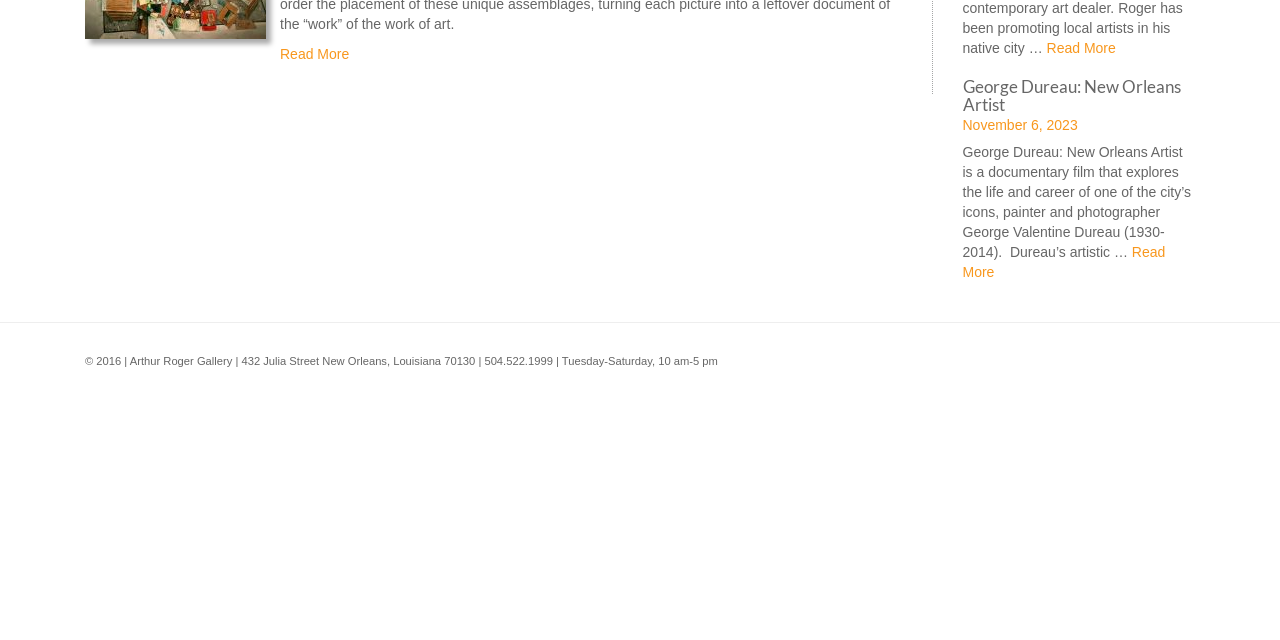Highlight the bounding box of the UI element that corresponds to this description: "Read More".

[0.219, 0.072, 0.273, 0.097]